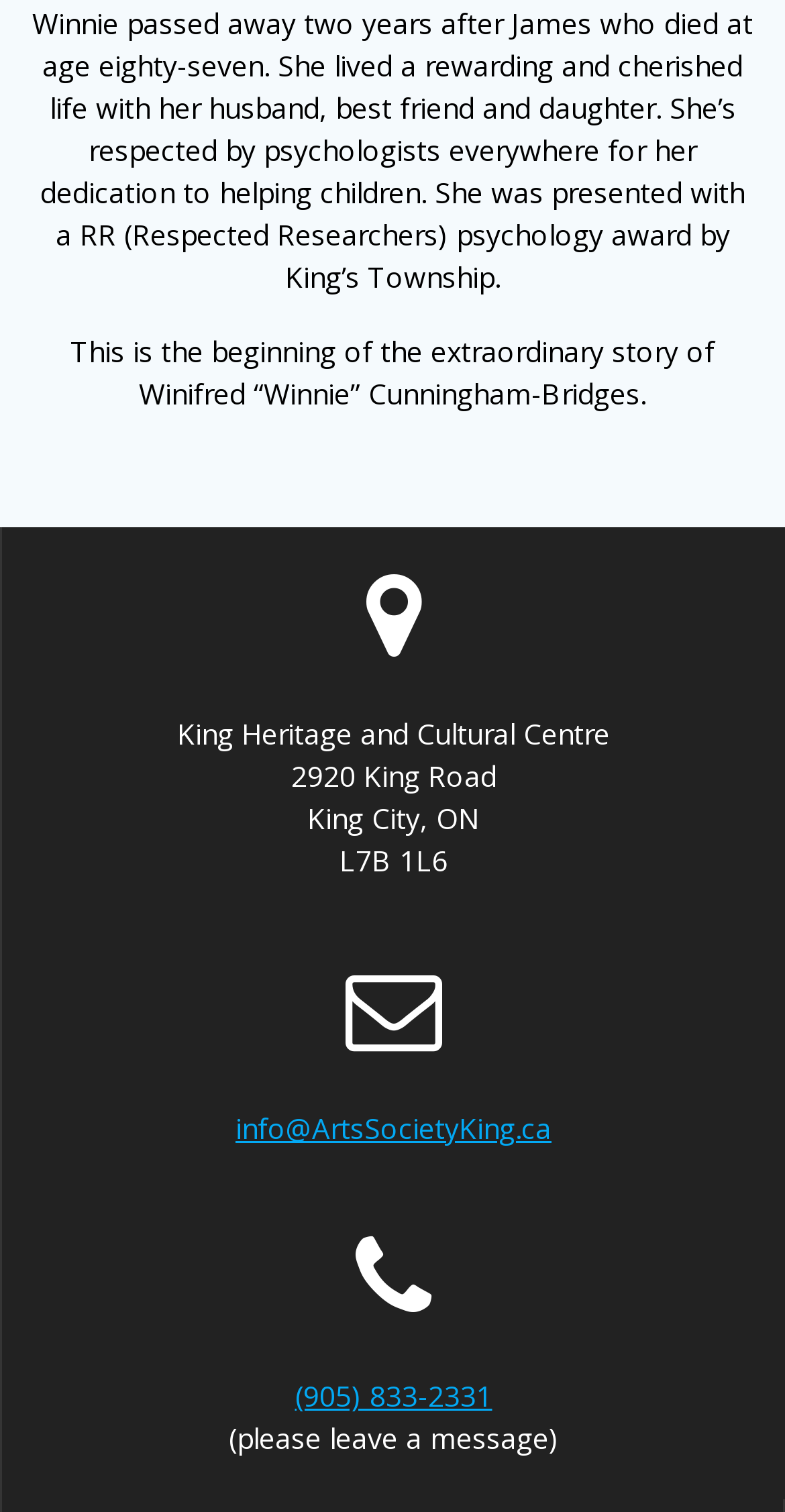What is the email address of the Arts Society King?
Please ensure your answer to the question is detailed and covers all necessary aspects.

I found the answer by looking at the link element with the text 'info@ArtsSocietyKing.ca' which is located at the coordinates [0.3, 0.734, 0.703, 0.759]. This text is likely to be the email address of the Arts Society King.